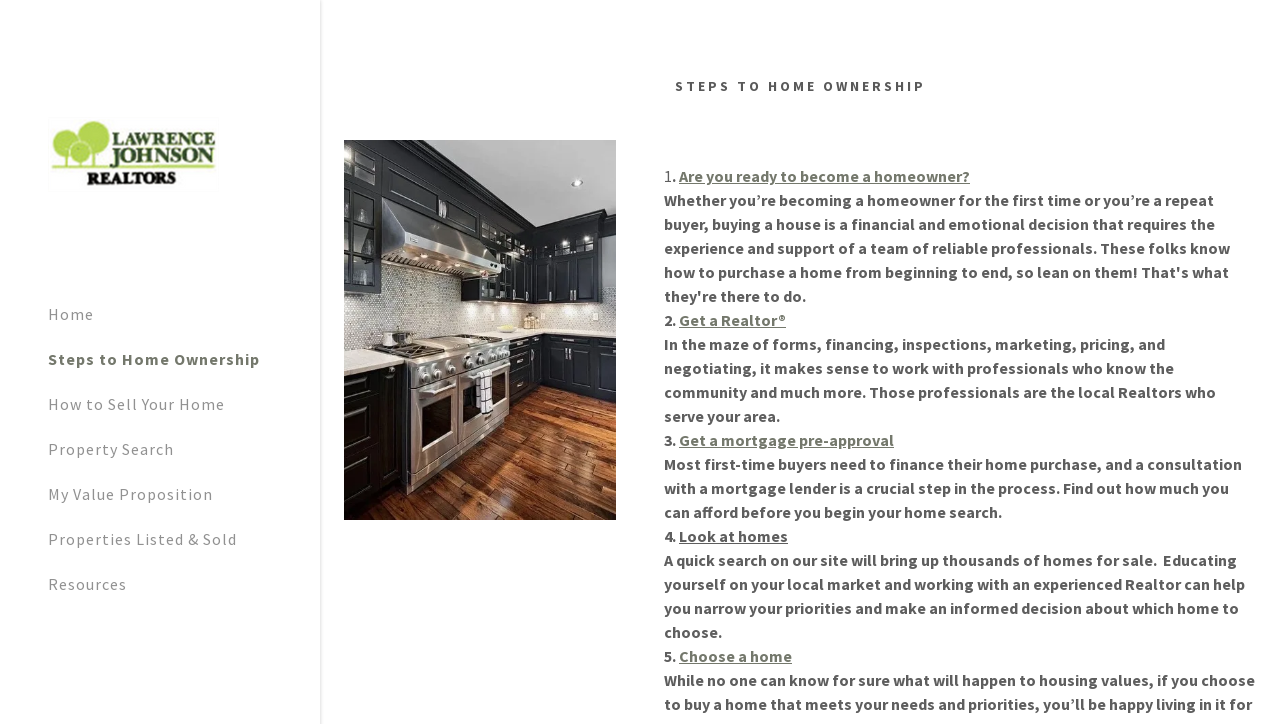Please specify the bounding box coordinates of the area that should be clicked to accomplish the following instruction: "Click on the link to start your property search". The coordinates should consist of four float numbers between 0 and 1, i.e., [left, top, right, bottom].

[0.038, 0.607, 0.136, 0.634]